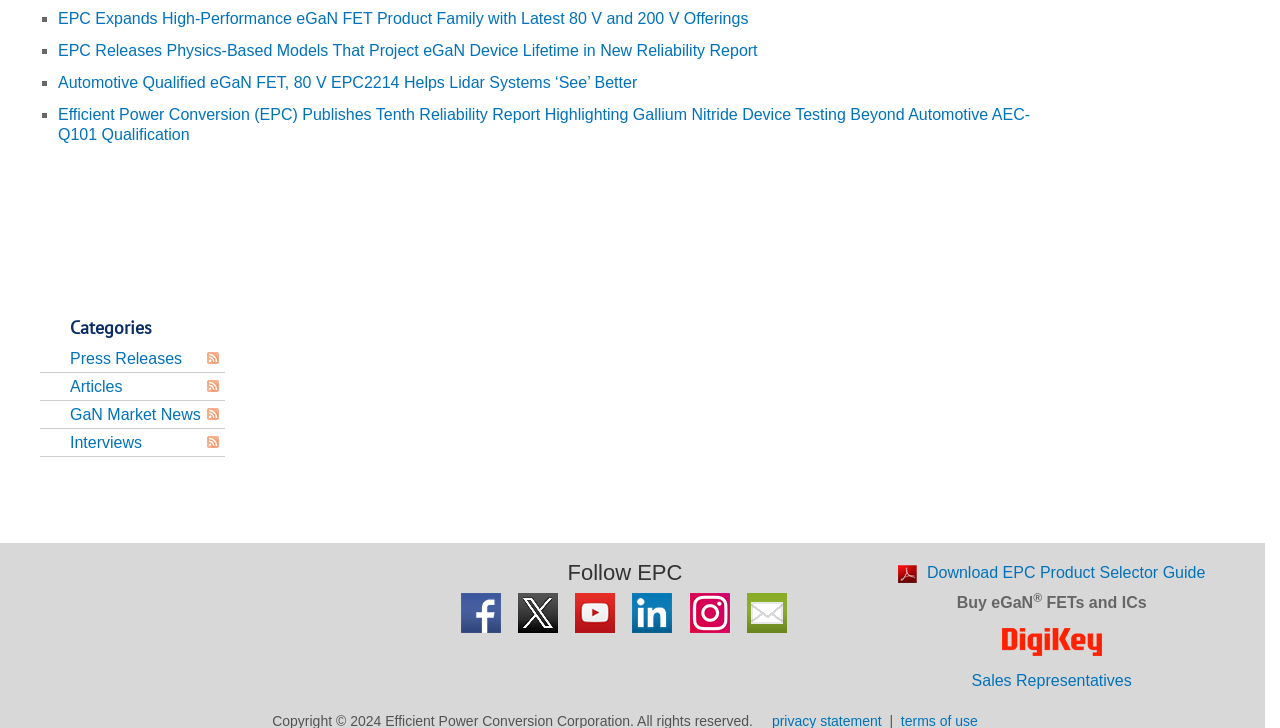Locate the coordinates of the bounding box for the clickable region that fulfills this instruction: "View Press Releases".

[0.055, 0.481, 0.142, 0.504]